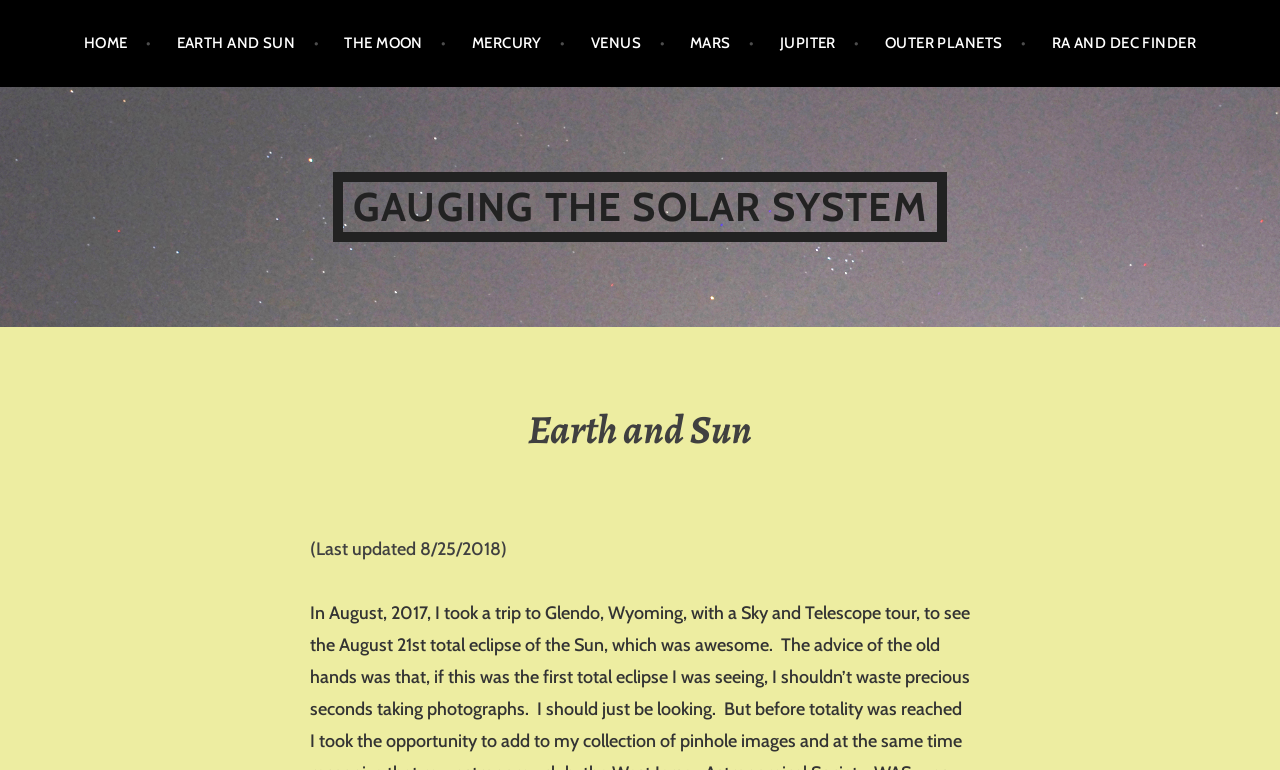Analyze the image and provide a detailed answer to the question: What is the purpose of the website?

I inferred the purpose of the website by looking at the root element 'Earth and Sun – Gauging the Solar System' and the heading 'GAUGING THE SOLAR SYSTEM' which suggests that the website is about exploring and understanding the solar system and its components.